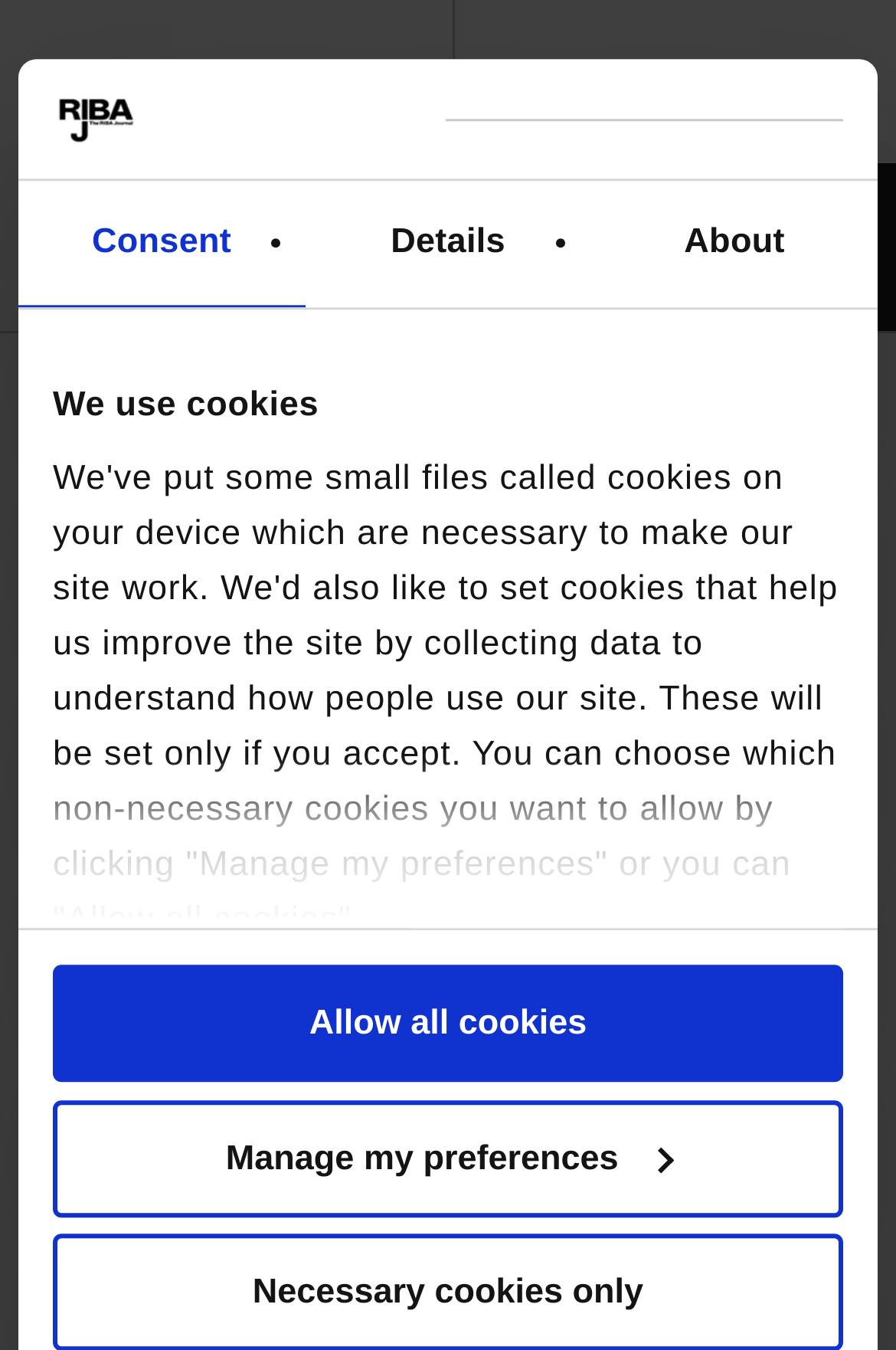Provide the bounding box coordinates for the area that should be clicked to complete the instruction: "go to the About page".

[0.66, 0.135, 0.98, 0.229]